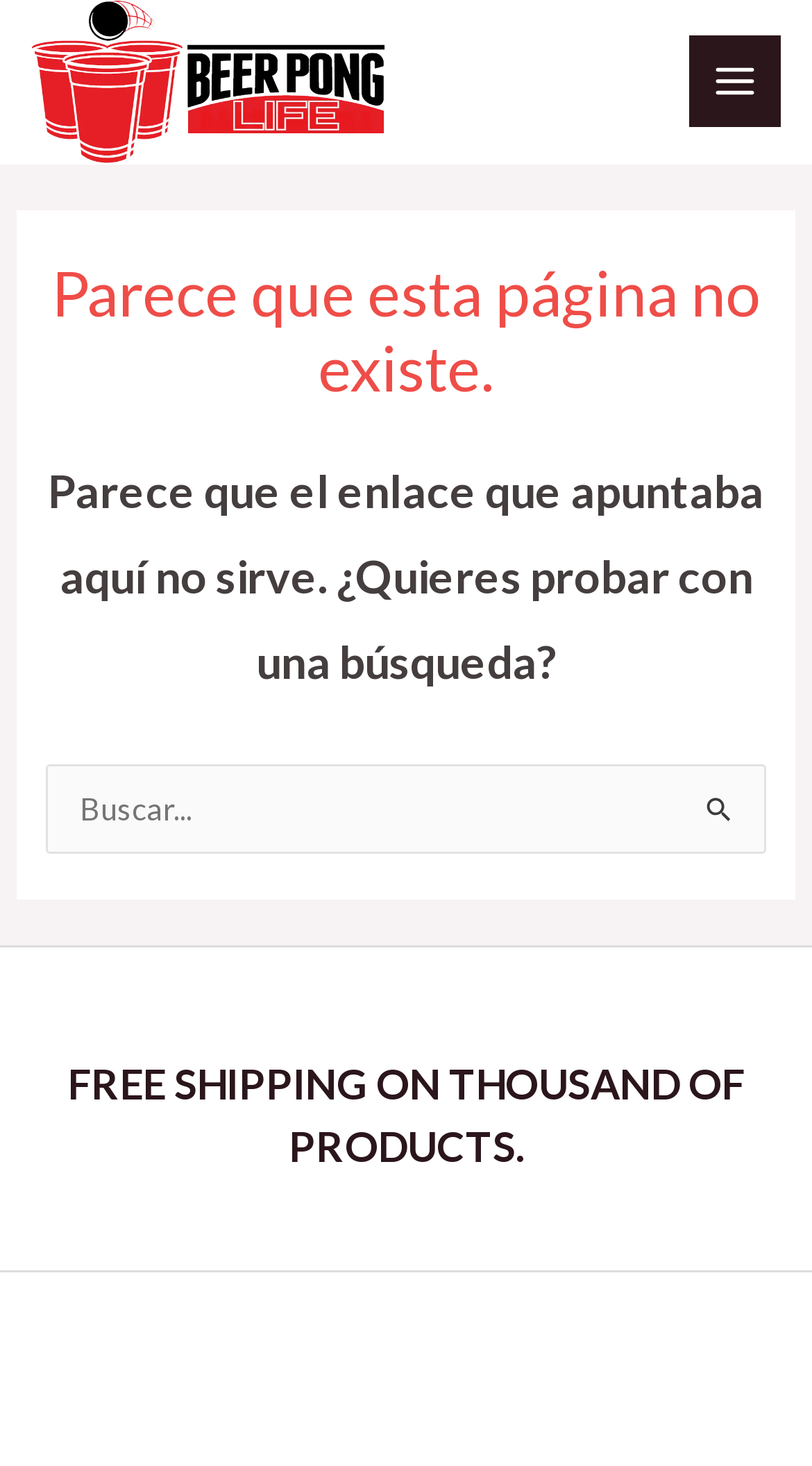Answer the question below with a single word or a brief phrase: 
What is the main menu button?

MAIN MENU